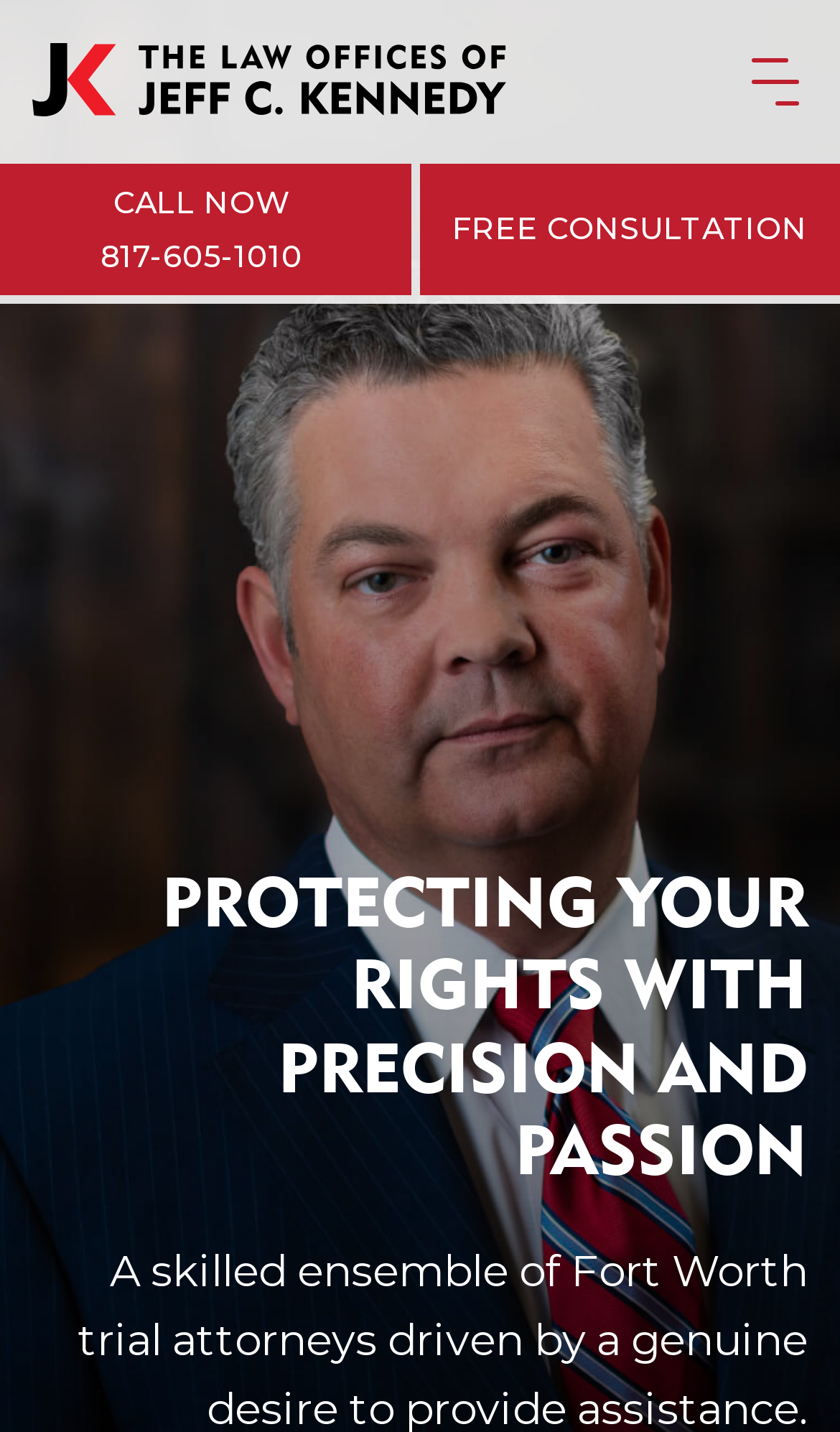Please locate and generate the primary heading on this webpage.

PROTECTING YOUR RIGHTS WITH PRECISION AND PASSION